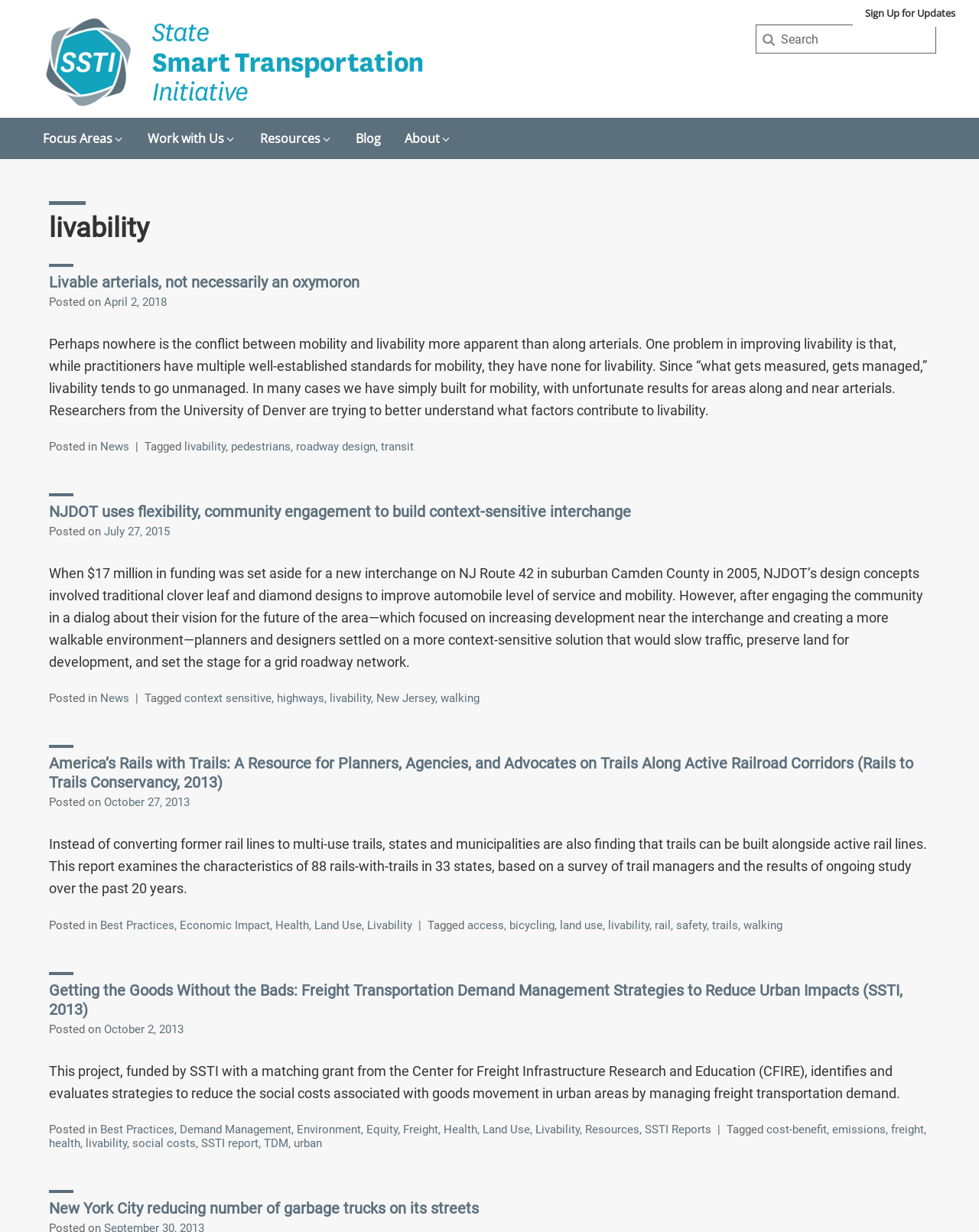Identify the bounding box coordinates for the UI element described as follows: "Sign Up for Updates". Ensure the coordinates are four float numbers between 0 and 1, formatted as [left, top, right, bottom].

[0.883, 0.0, 0.976, 0.022]